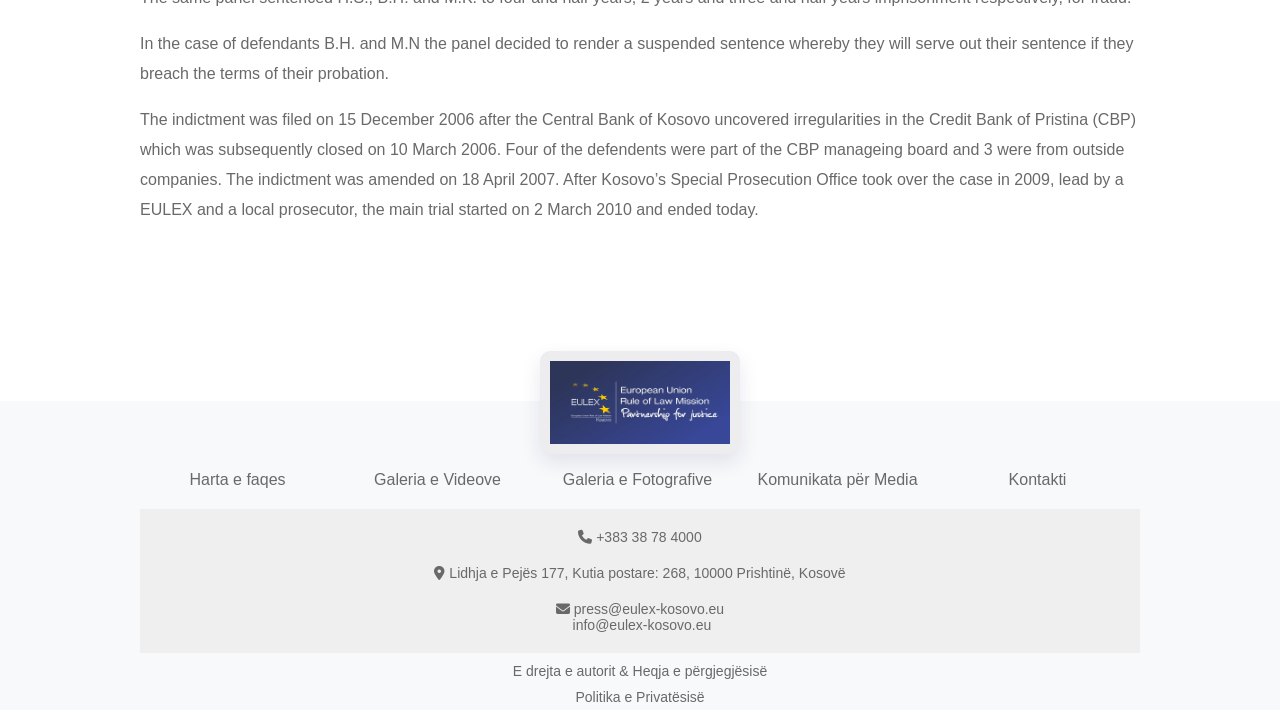Using the element description info@eulex-kosovo.eu, predict the bounding box coordinates for the UI element. Provide the coordinates in (top-left x, top-left y, bottom-right x, bottom-right y) format with values ranging from 0 to 1.

[0.447, 0.869, 0.556, 0.892]